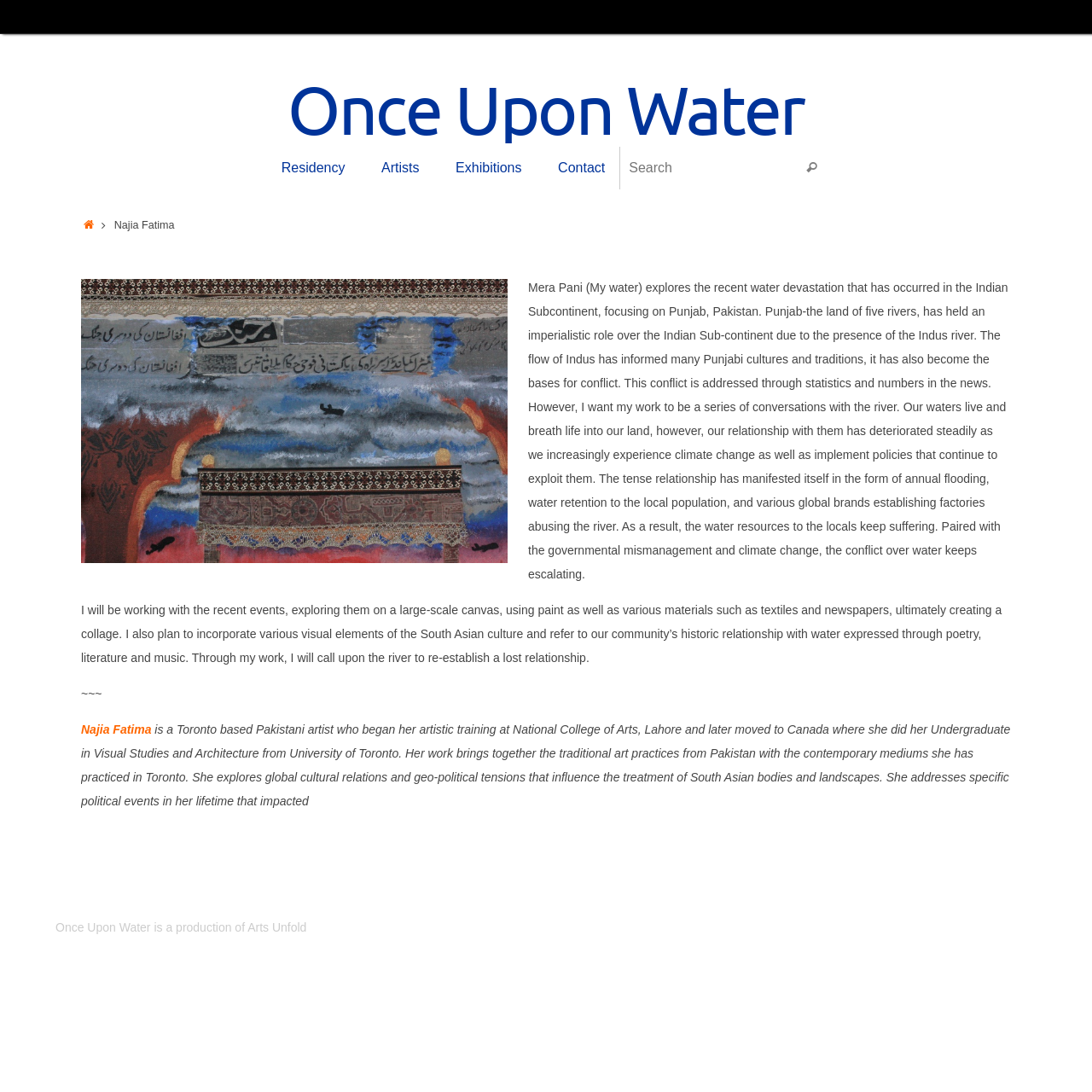What is the name of the production company?
Look at the screenshot and respond with one word or a short phrase.

Arts Unfold